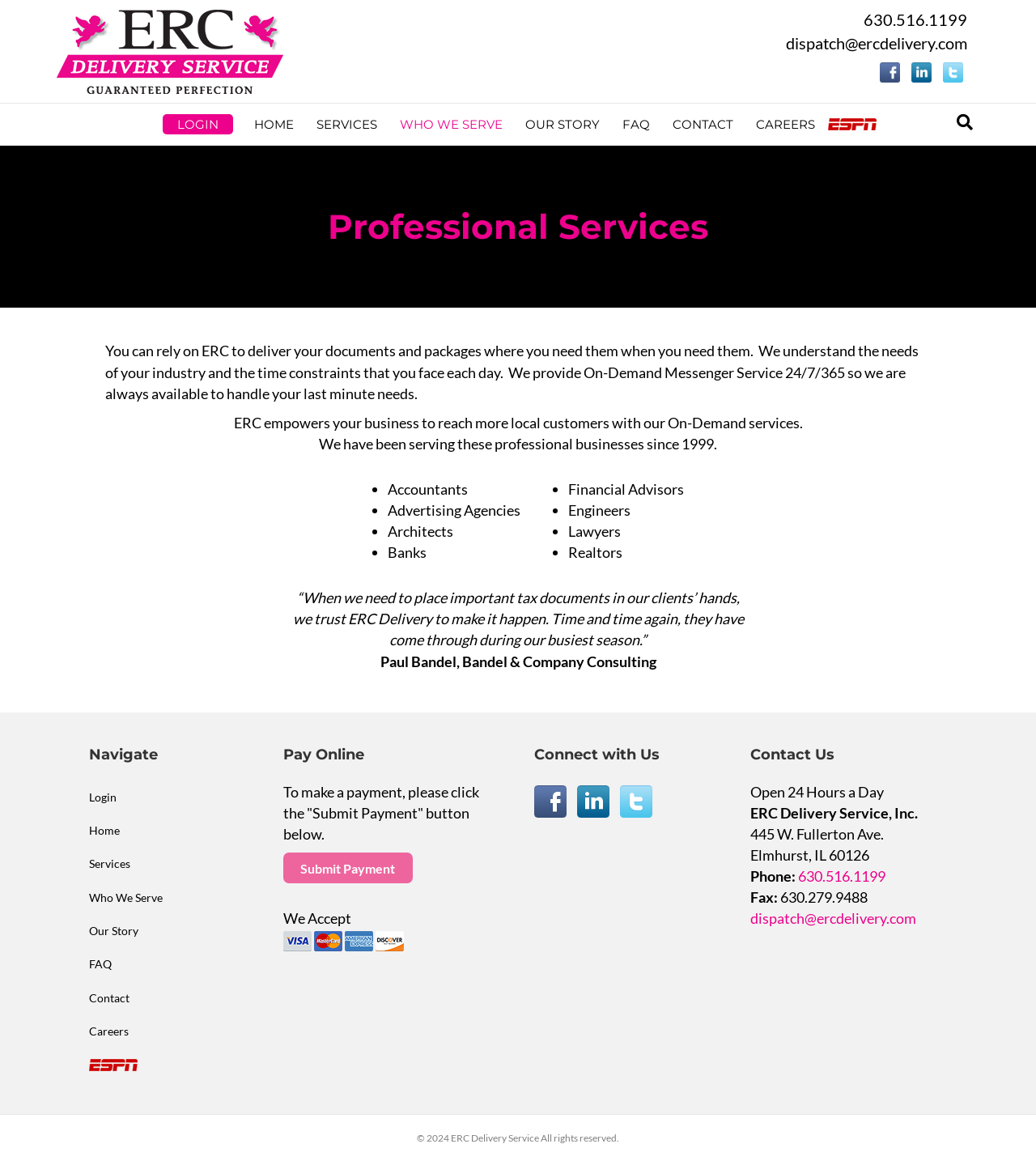Give a short answer to this question using one word or a phrase:
What services does ERC provide?

On-Demand Messenger Service